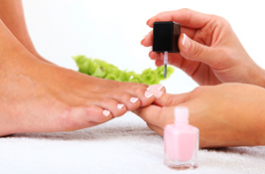What is the foot resting on?
Look at the screenshot and respond with a single word or phrase.

A soft, white towel